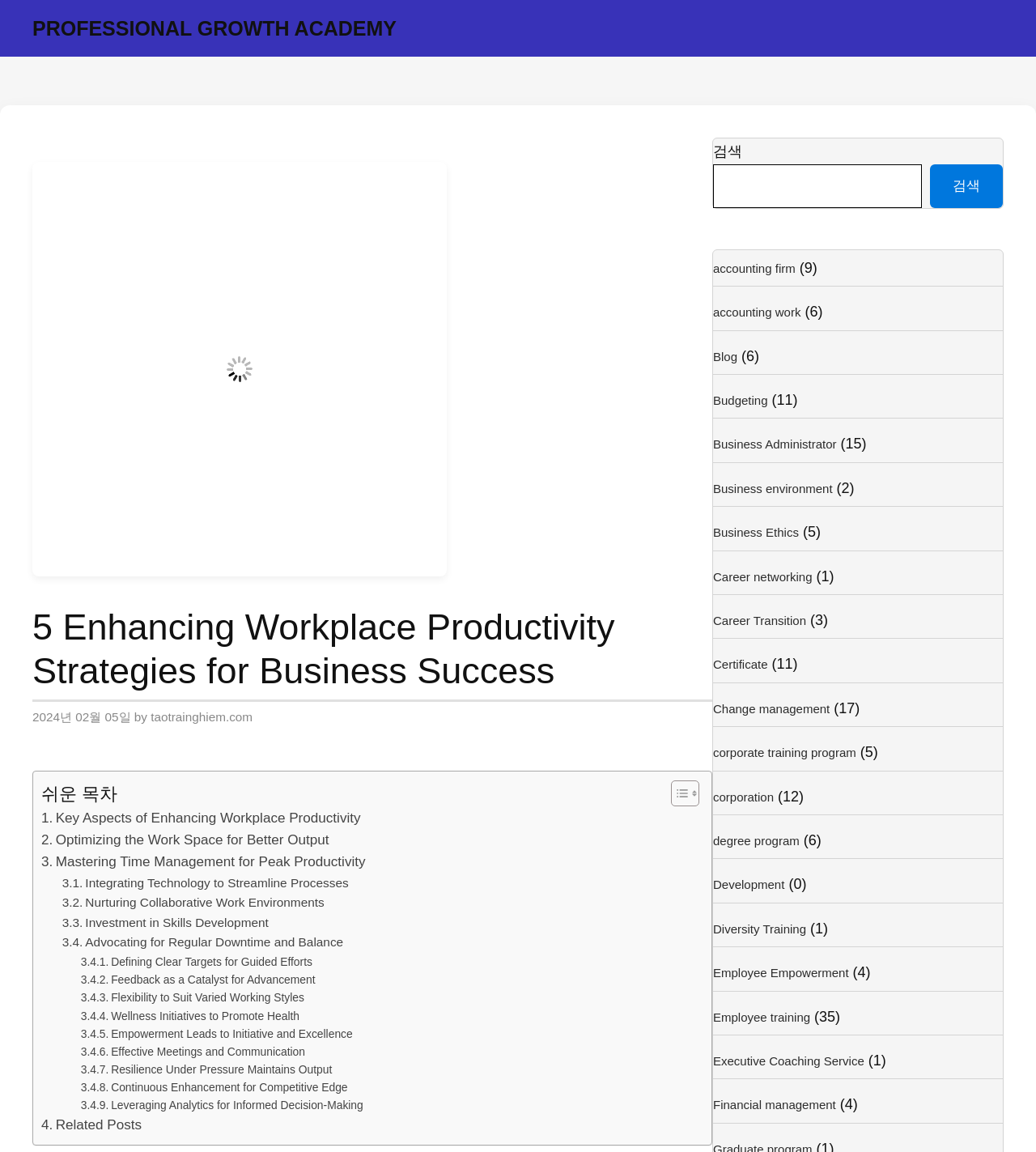Please respond in a single word or phrase: 
How many images are there in the banner section?

1